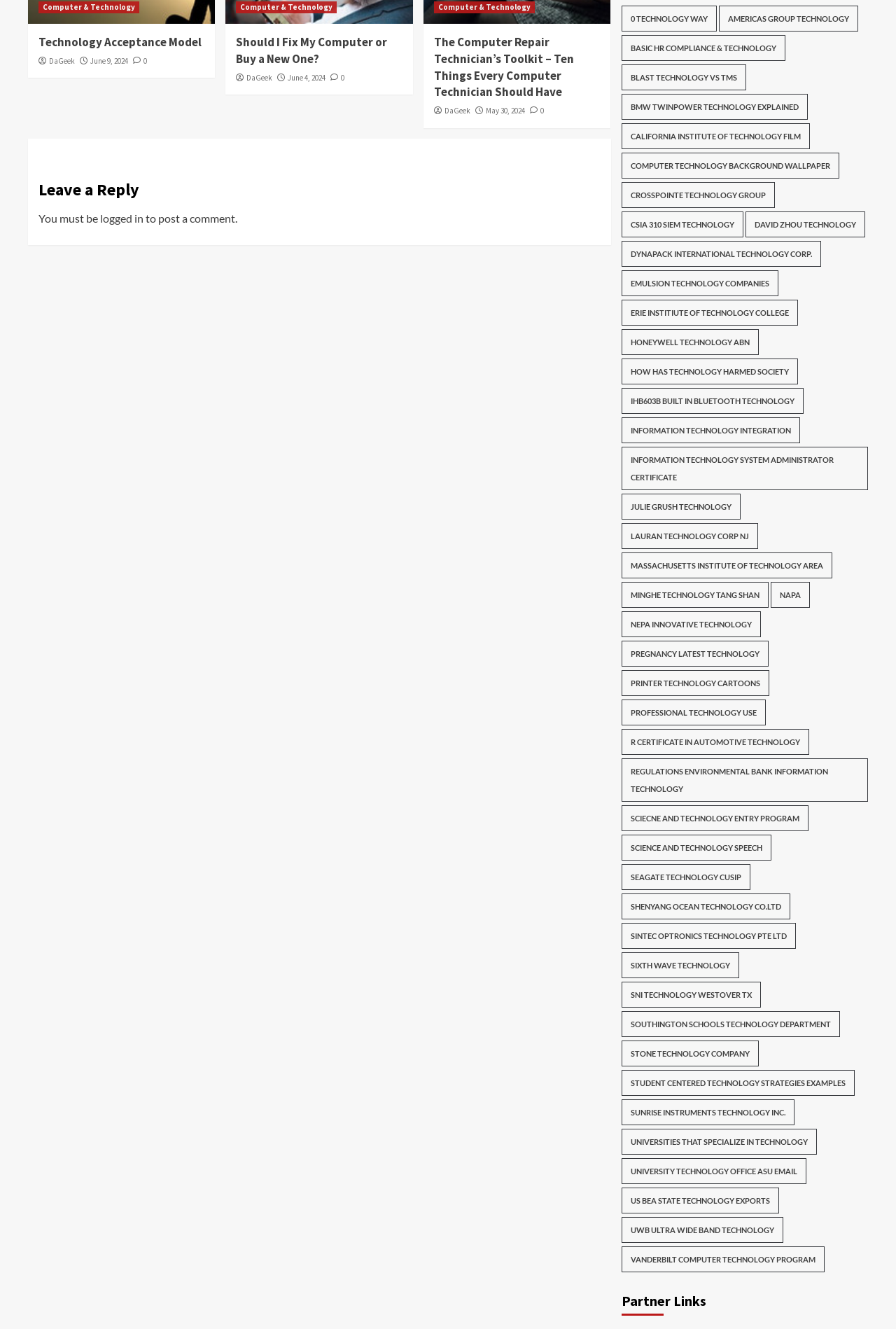Show the bounding box coordinates of the region that should be clicked to follow the instruction: "Click on '0 Technology Way'."

[0.693, 0.004, 0.8, 0.024]